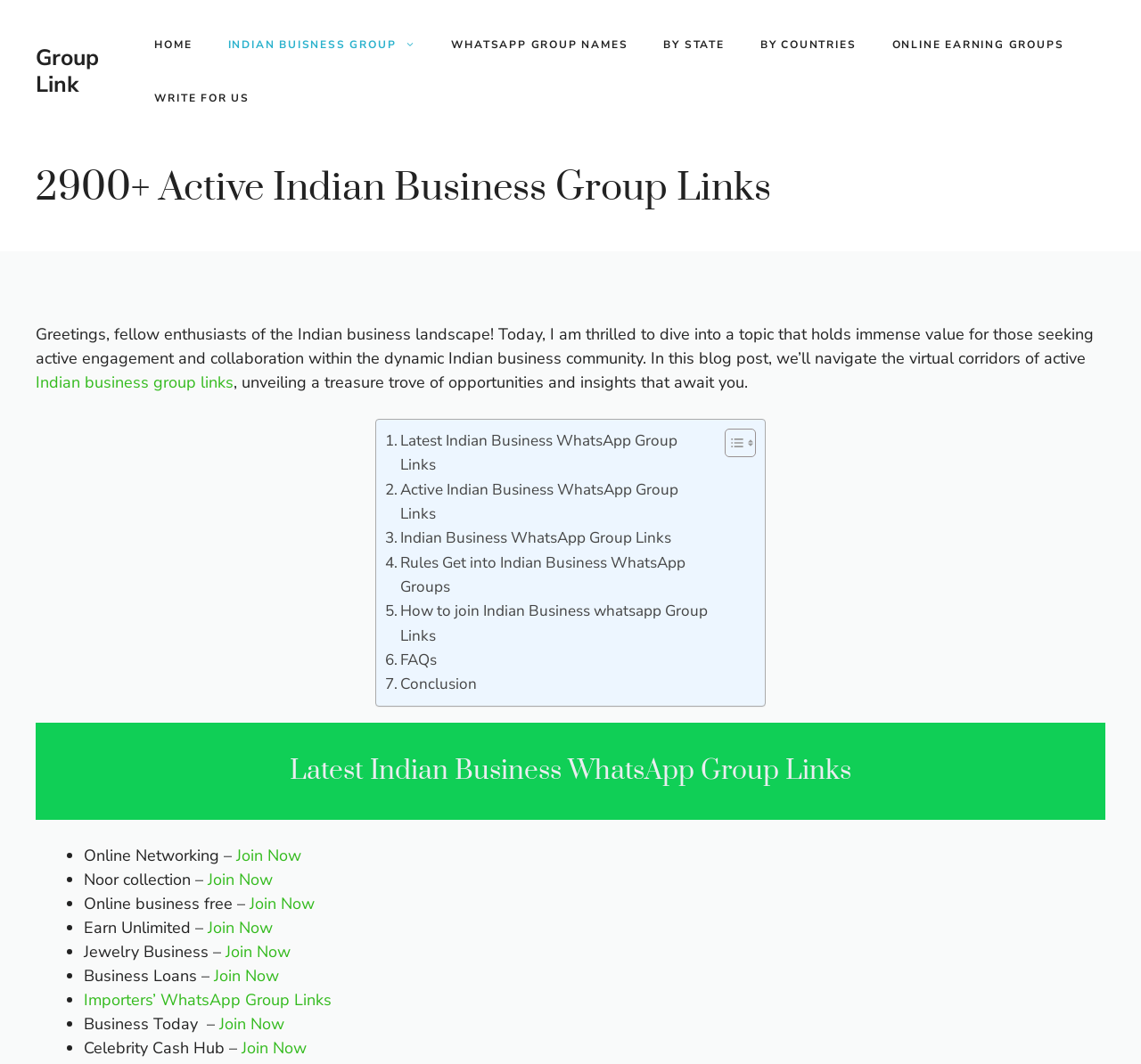What is the theme of the image at coordinates [0.638, 0.408, 0.654, 0.425]?
Analyze the image and deliver a detailed answer to the question.

Although the image itself is not described, its location within the webpage and the surrounding context suggest that it is related to Indian business, possibly a logo or icon representing the theme of the webpage.